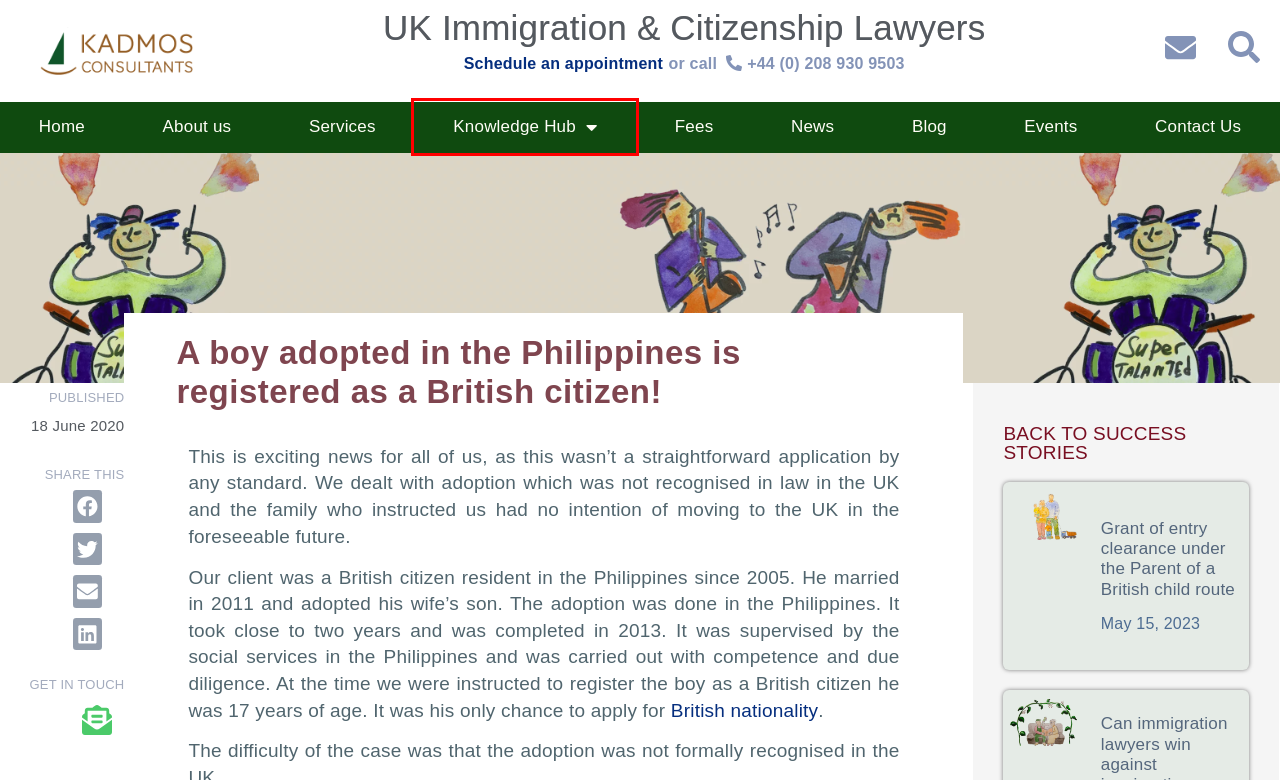You are provided with a screenshot of a webpage that includes a red rectangle bounding box. Please choose the most appropriate webpage description that matches the new webpage after clicking the element within the red bounding box. Here are the candidates:
A. Contact - Kadmos Consultants
B. Immigration Advice | Kadmos Immigration Consultants
C. Knowledge Hub Menu | Kadmos Immigration Consultants
D. Immigration Law Services In London - Kadmos Consultants
E. Immigration Solicitors Fixed Fees - Kadmos Consultants
F. Immigration Lawyers Guidance - Kadmos Consultants
G. Parent of a British child visa - immigration success story
H. UK Immigration Lawyers | Award Winning Consultancy in London

C